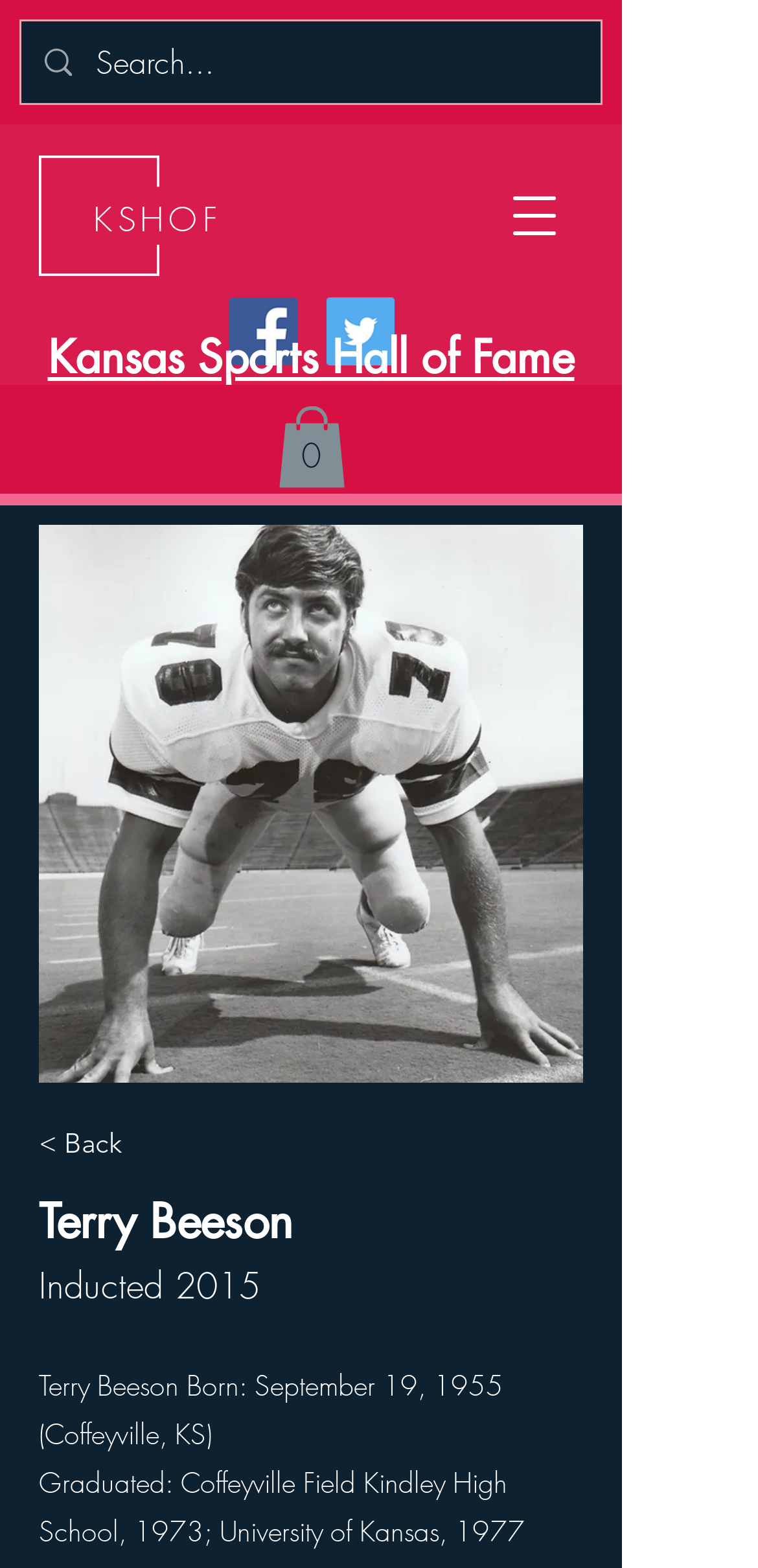Determine the bounding box coordinates for the area that should be clicked to carry out the following instruction: "View cart".

[0.367, 0.259, 0.456, 0.311]